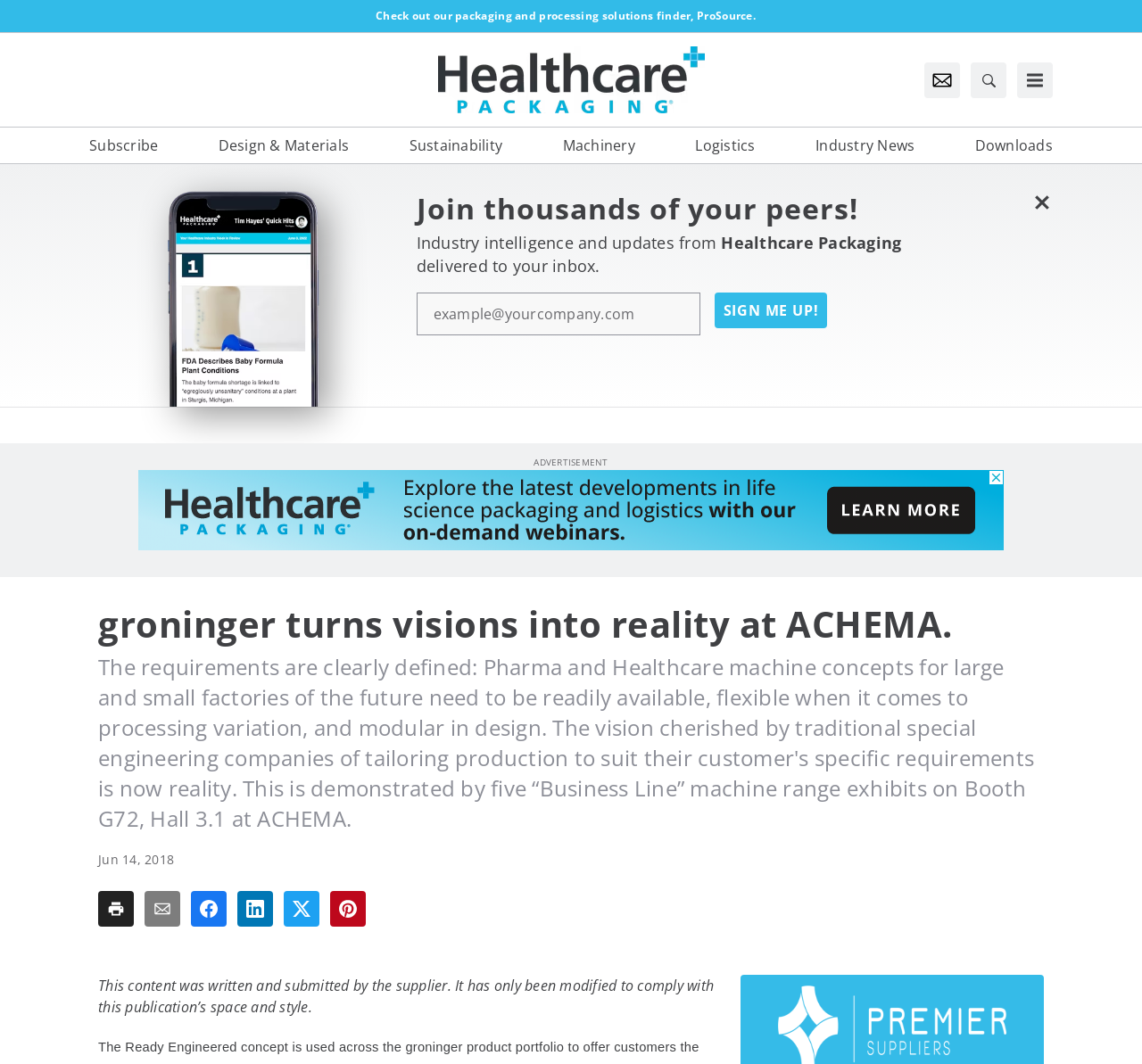Refer to the element description title="Share To print" and identify the corresponding bounding box in the screenshot. Format the coordinates as (top-left x, top-left y, bottom-right x, bottom-right y) with values in the range of 0 to 1.

[0.086, 0.838, 0.117, 0.871]